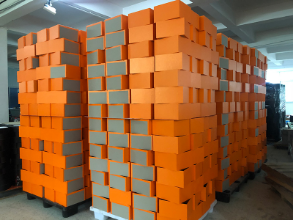What type of facility is shown in the image?
Please answer the question as detailed as possible based on the image.

The image depicts a factory setting because the caption mentions a 'manufacturing or packing facility' and the background reveals a spacious interior typical of such a facility.